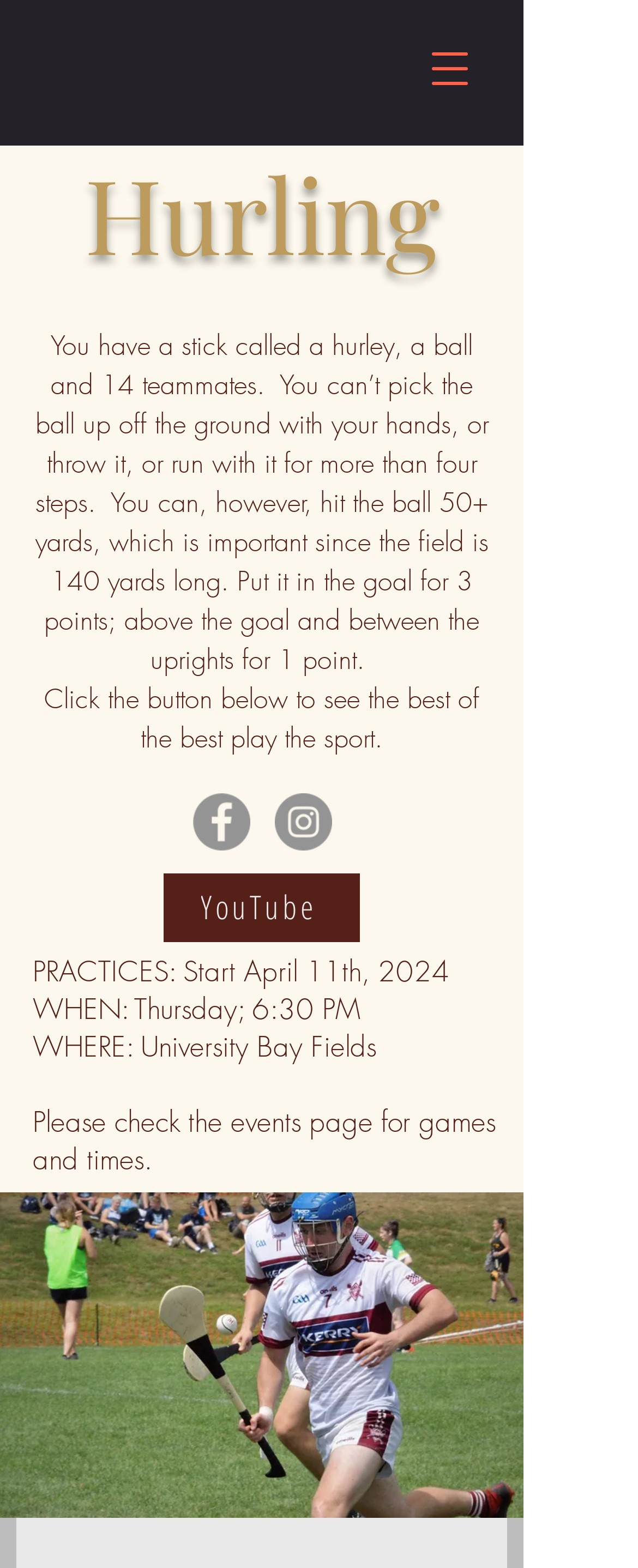Answer with a single word or phrase: 
What time are the practices held?

6:30 PM